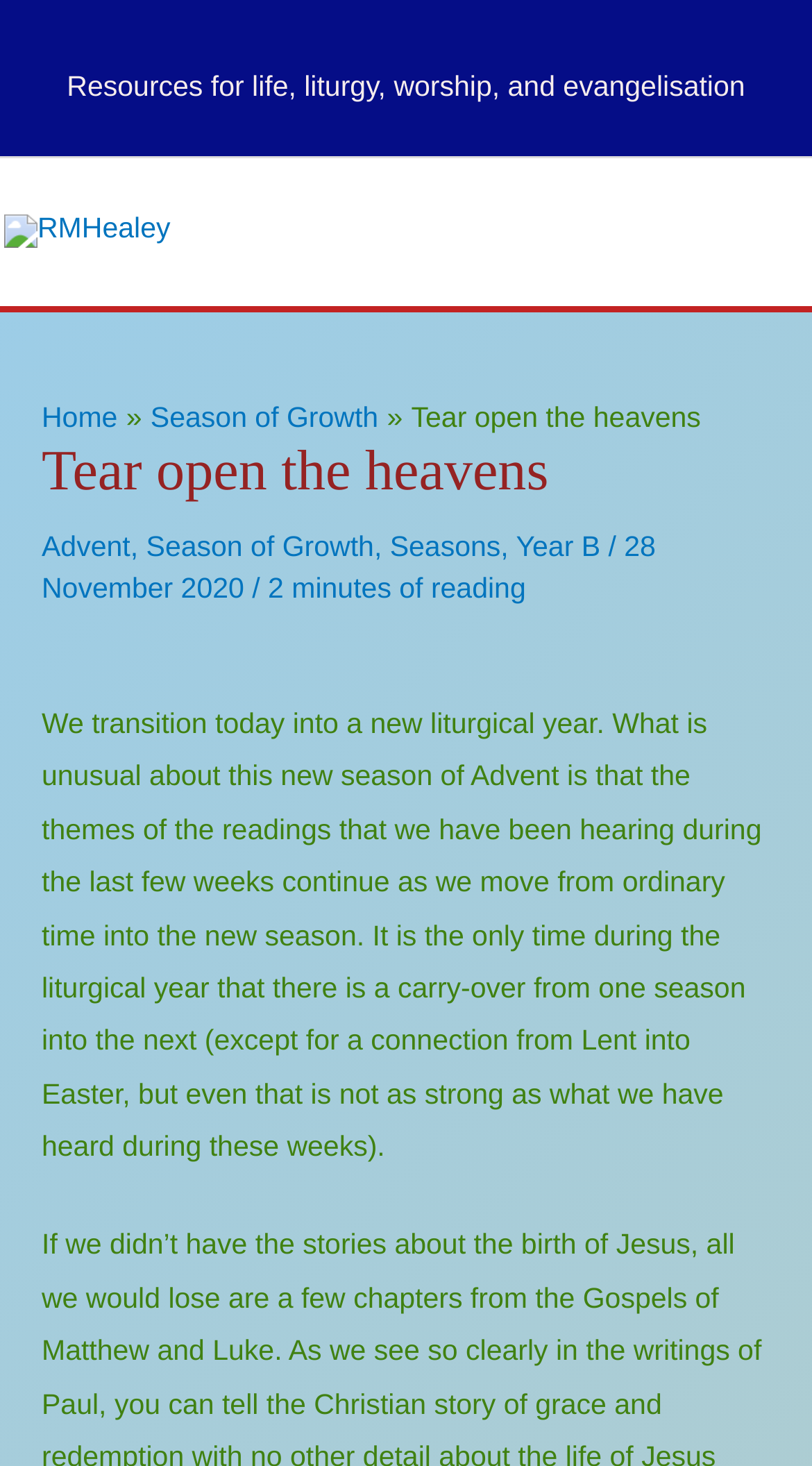Please specify the bounding box coordinates for the clickable region that will help you carry out the instruction: "Read more about 'Advent'".

[0.051, 0.362, 0.16, 0.383]